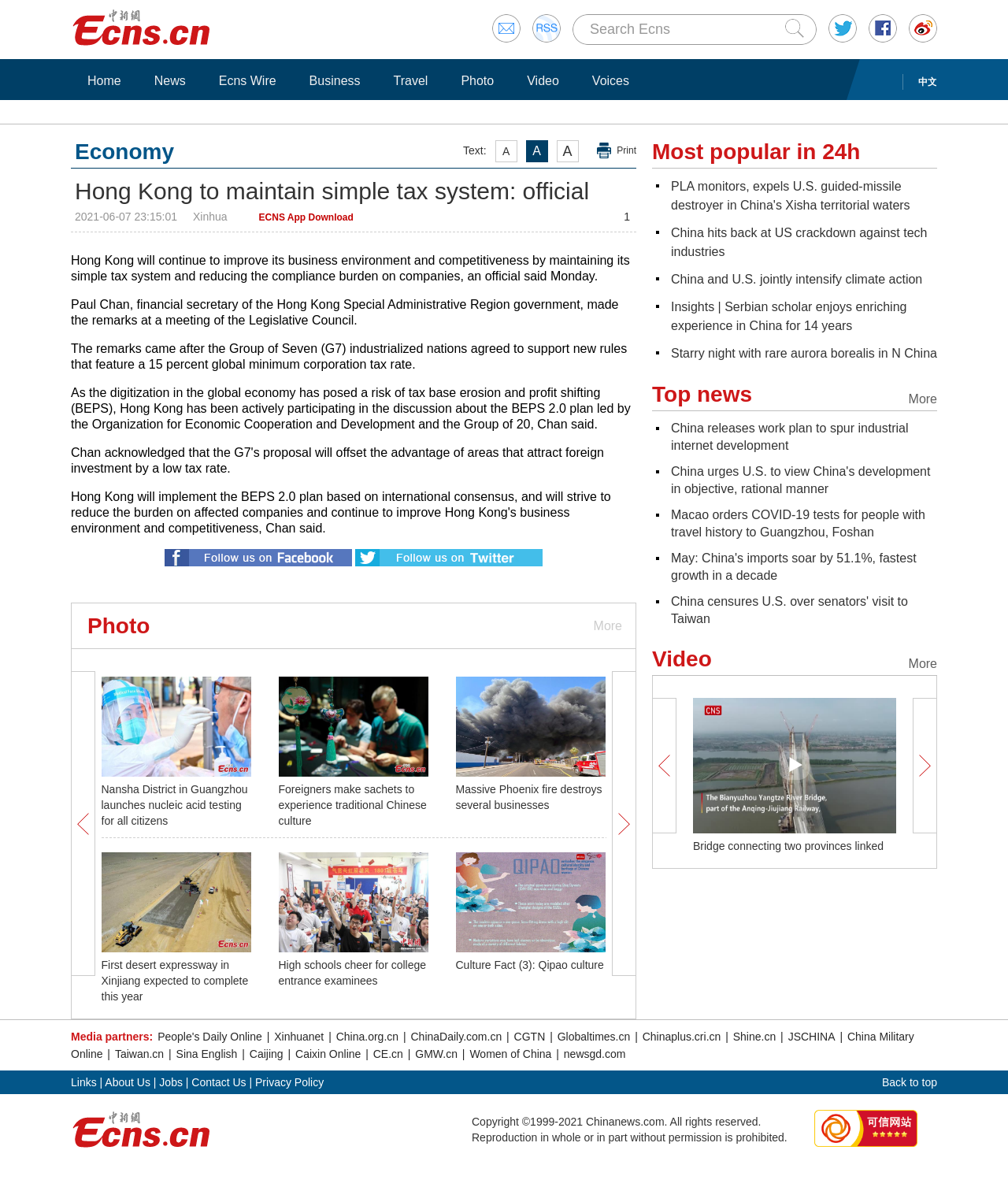Find the bounding box coordinates for the element that must be clicked to complete the instruction: "Search Ecns". The coordinates should be four float numbers between 0 and 1, indicated as [left, top, right, bottom].

[0.585, 0.018, 0.665, 0.031]